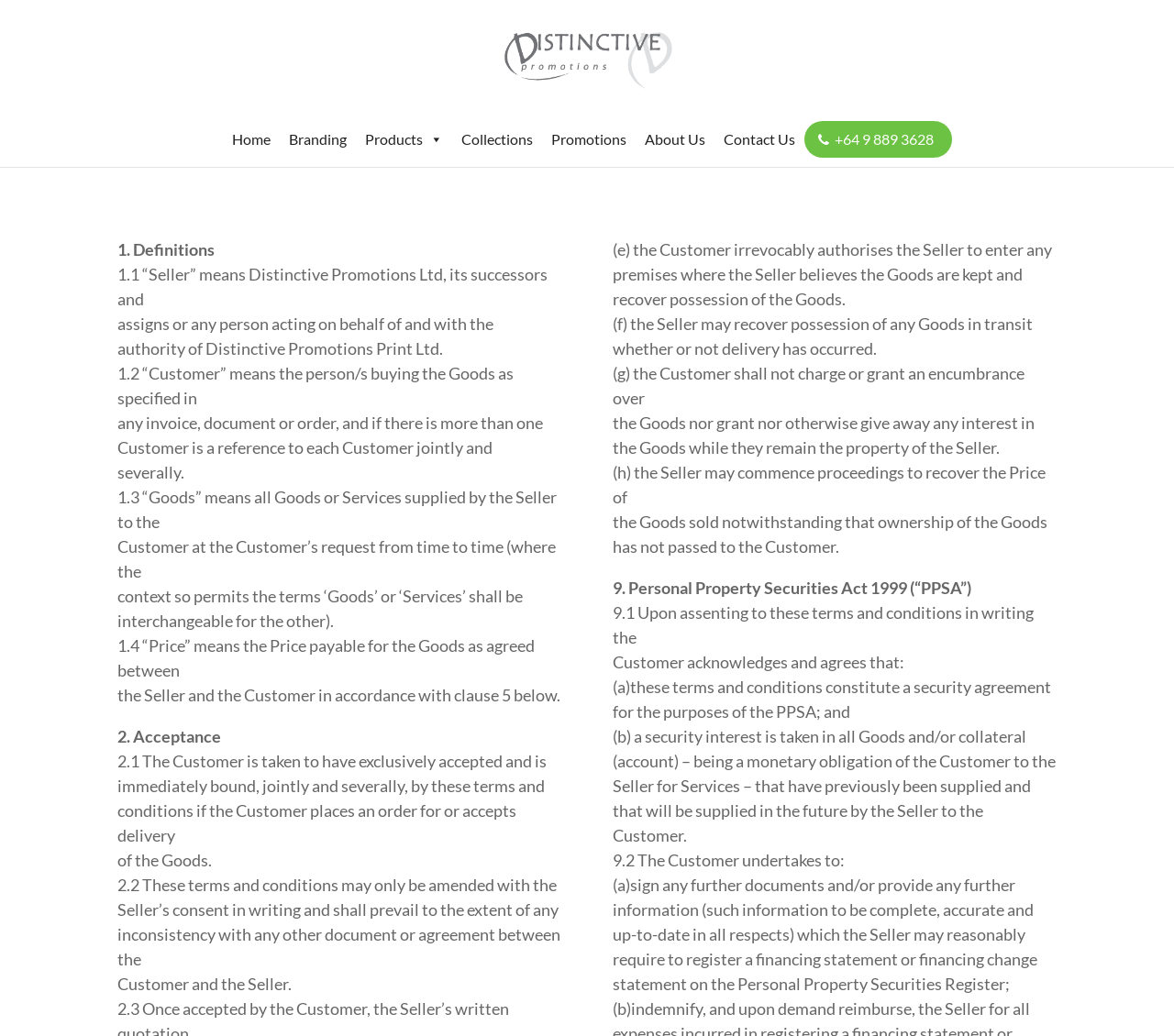How many links are in the top navigation menu? Observe the screenshot and provide a one-word or short phrase answer.

8